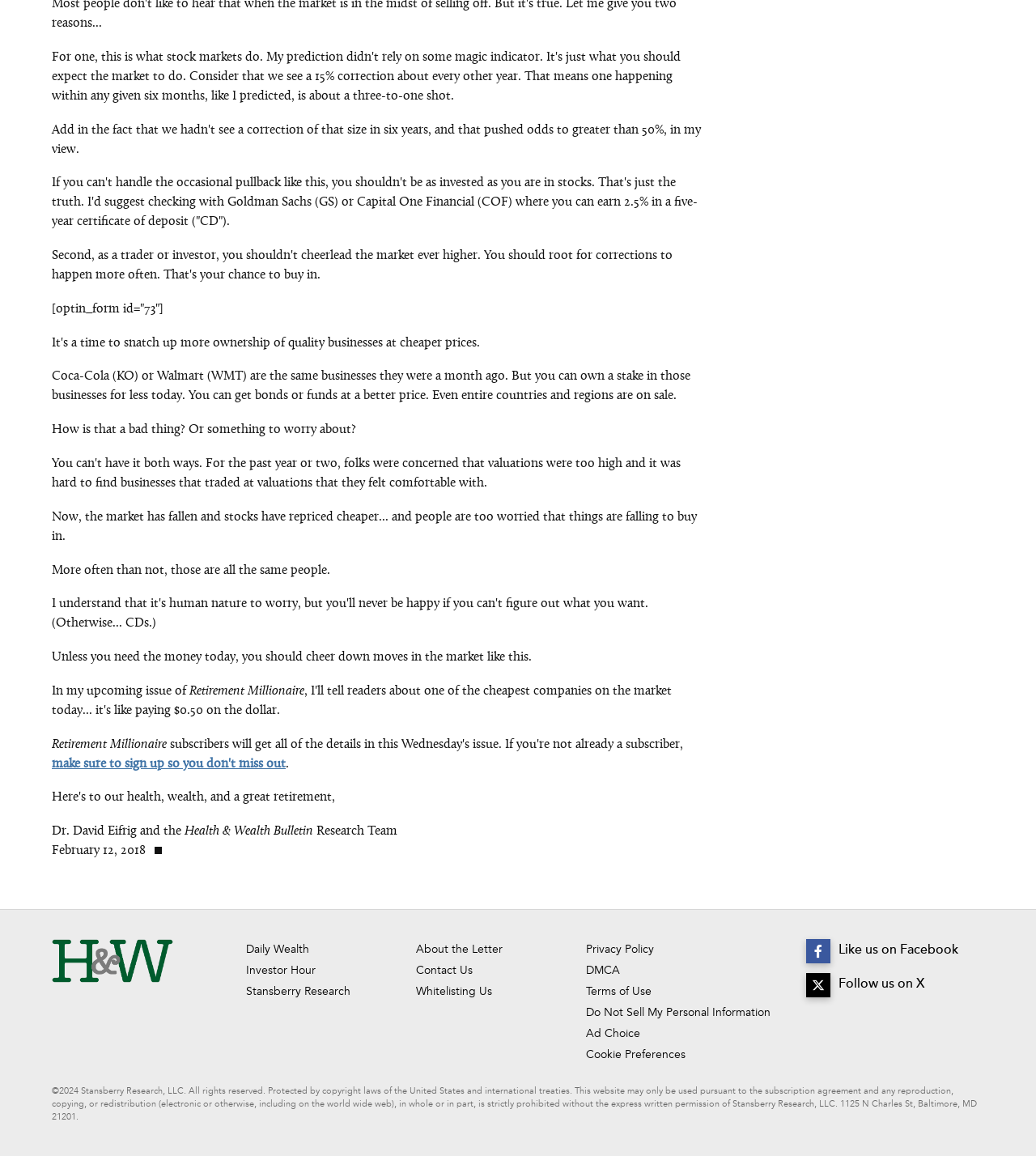What is the date of the issue?
Refer to the image and provide a one-word or short phrase answer.

February 12, 2018